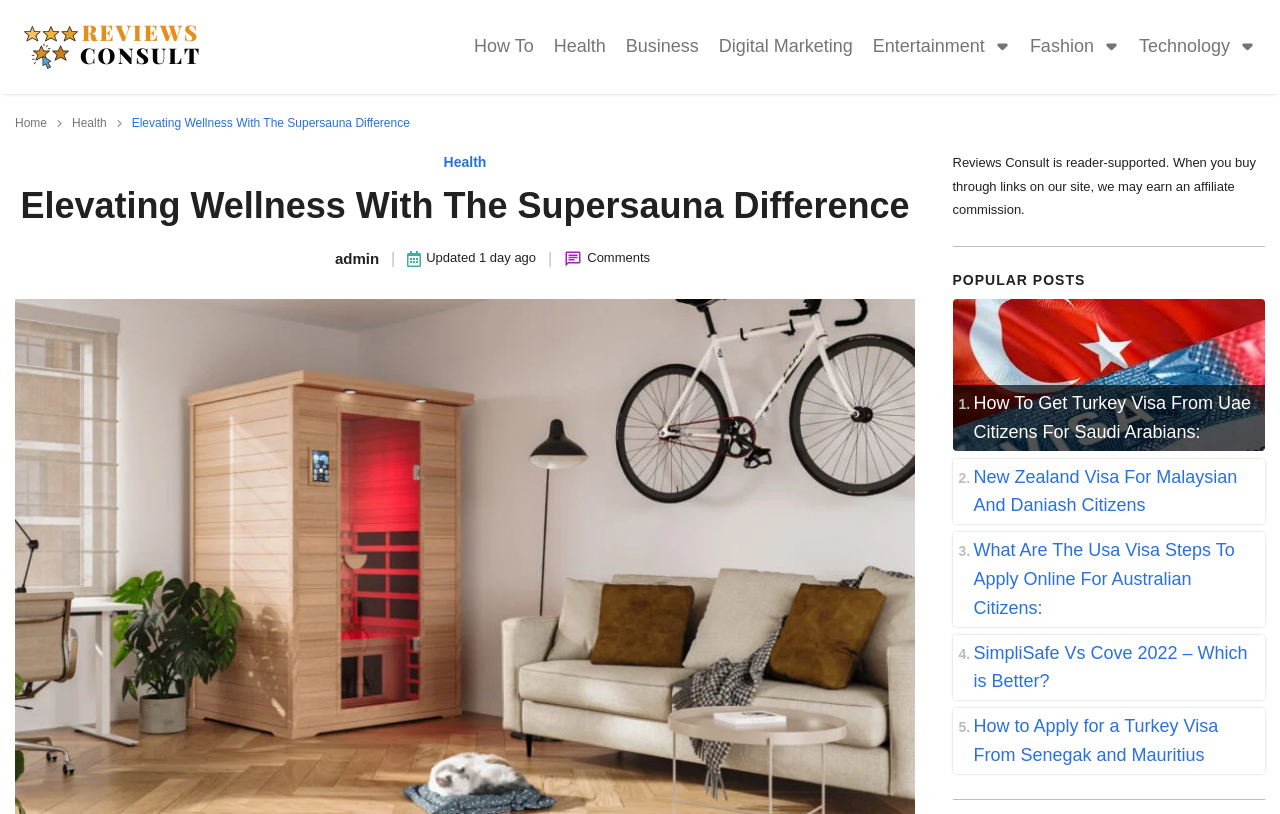Answer succinctly with a single word or phrase:
What categories are listed at the top of the webpage?

How To, Health, Business, etc.